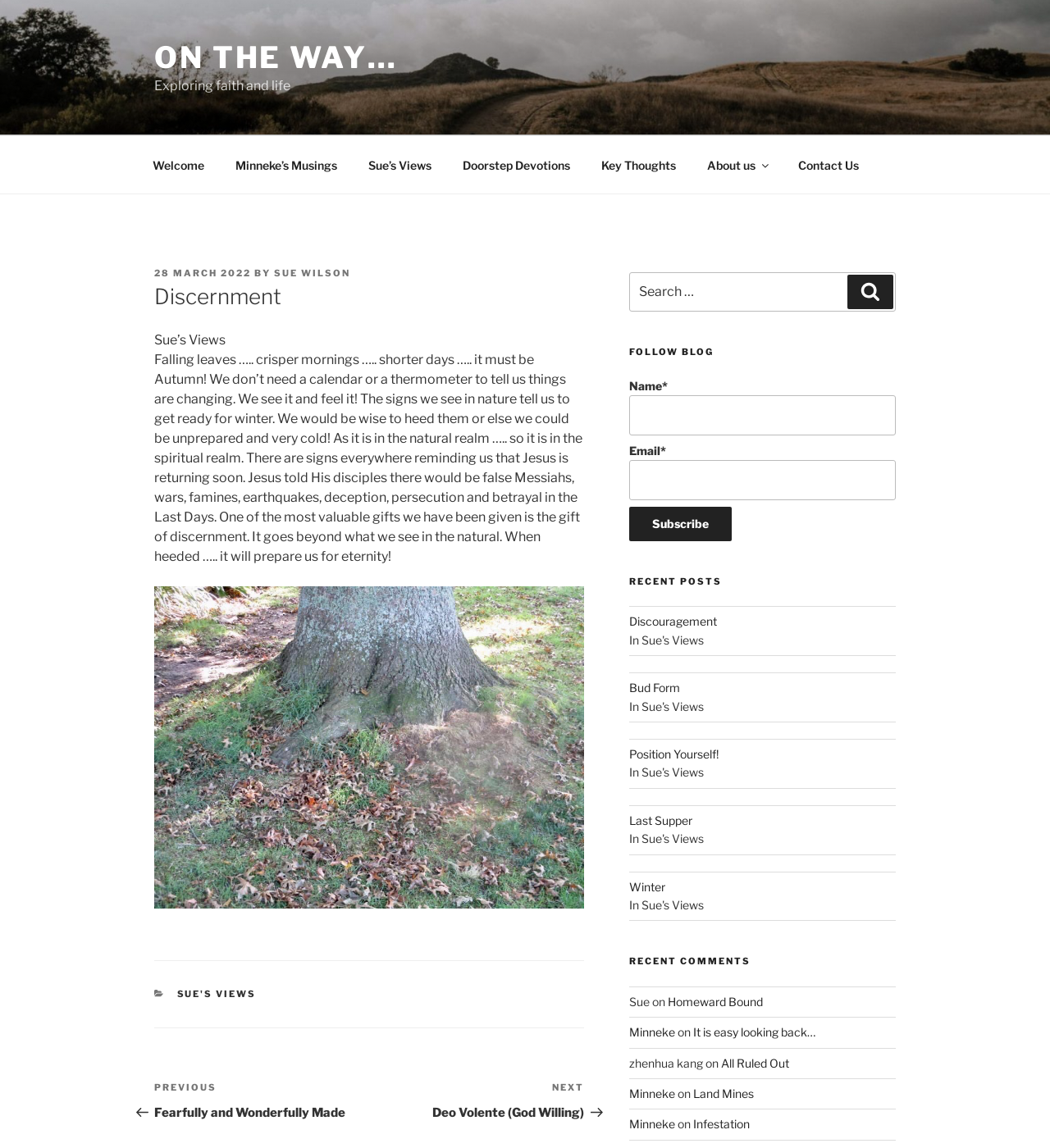Using the element description provided, determine the bounding box coordinates in the format (top-left x, top-left y, bottom-right x, bottom-right y). Ensure that all values are floating point numbers between 0 and 1. Element description: parent_node: Name* name="submit" value="Subscribe"

[0.599, 0.441, 0.697, 0.471]